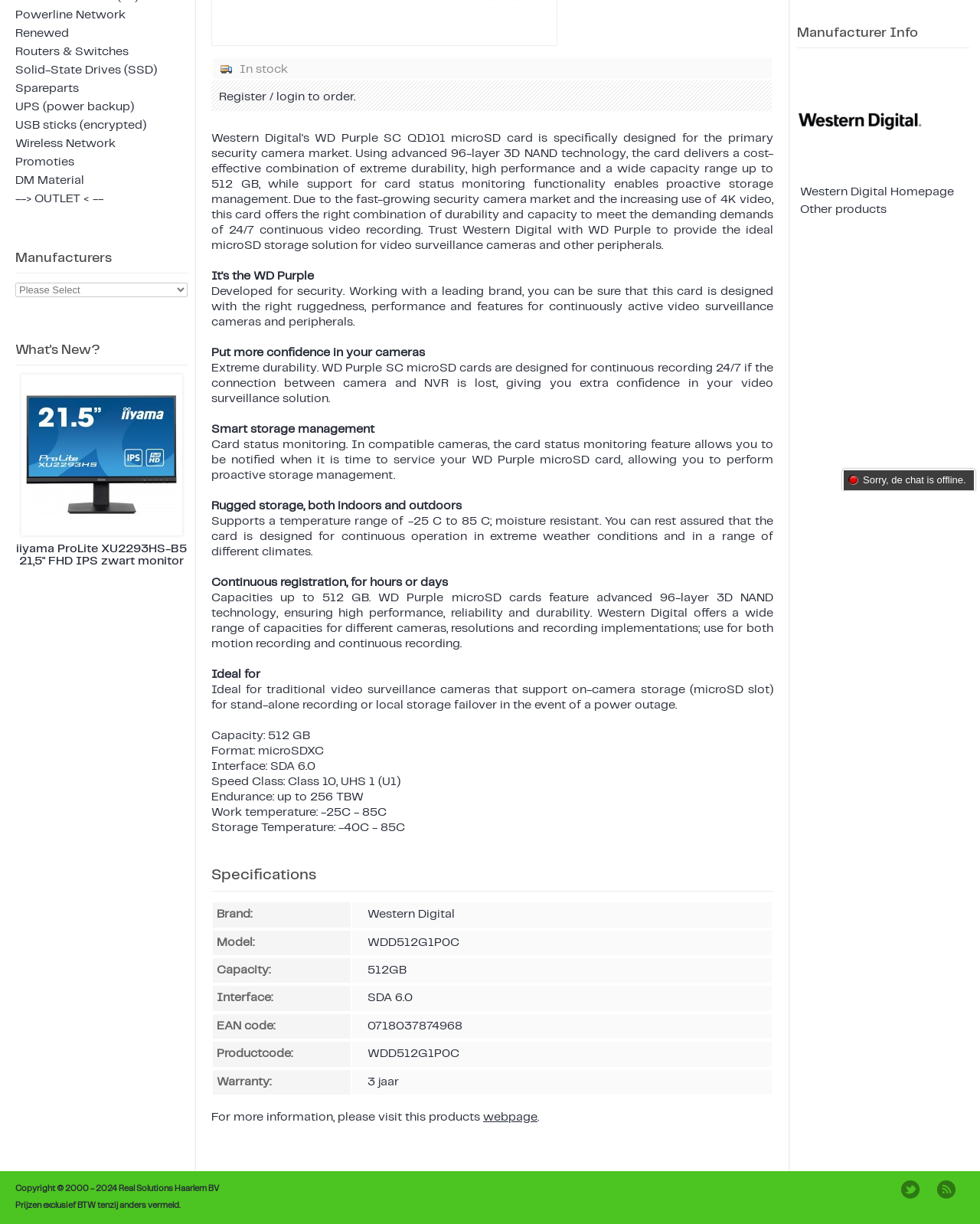From the element description: "alt="rss"", extract the bounding box coordinates of the UI element. The coordinates should be expressed as four float numbers between 0 and 1, in the order [left, top, right, bottom].

[0.956, 0.964, 0.975, 0.979]